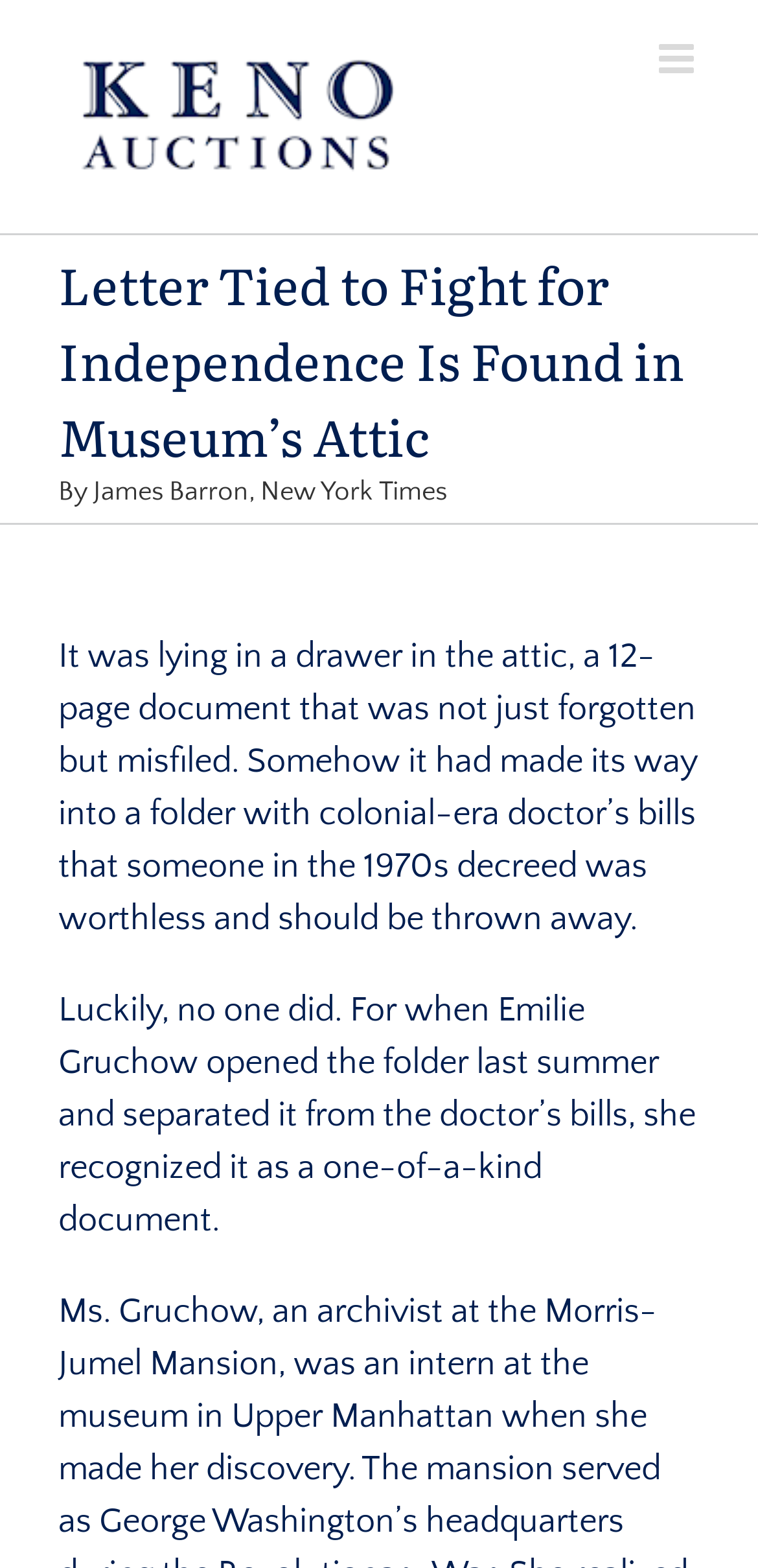Please use the details from the image to answer the following question comprehensively:
What was found in the museum's attic?

The StaticText element in the 'Page Title Bar' region mentions 'a 12-page document that was not just forgotten but misfiled' which was found in the museum's attic.